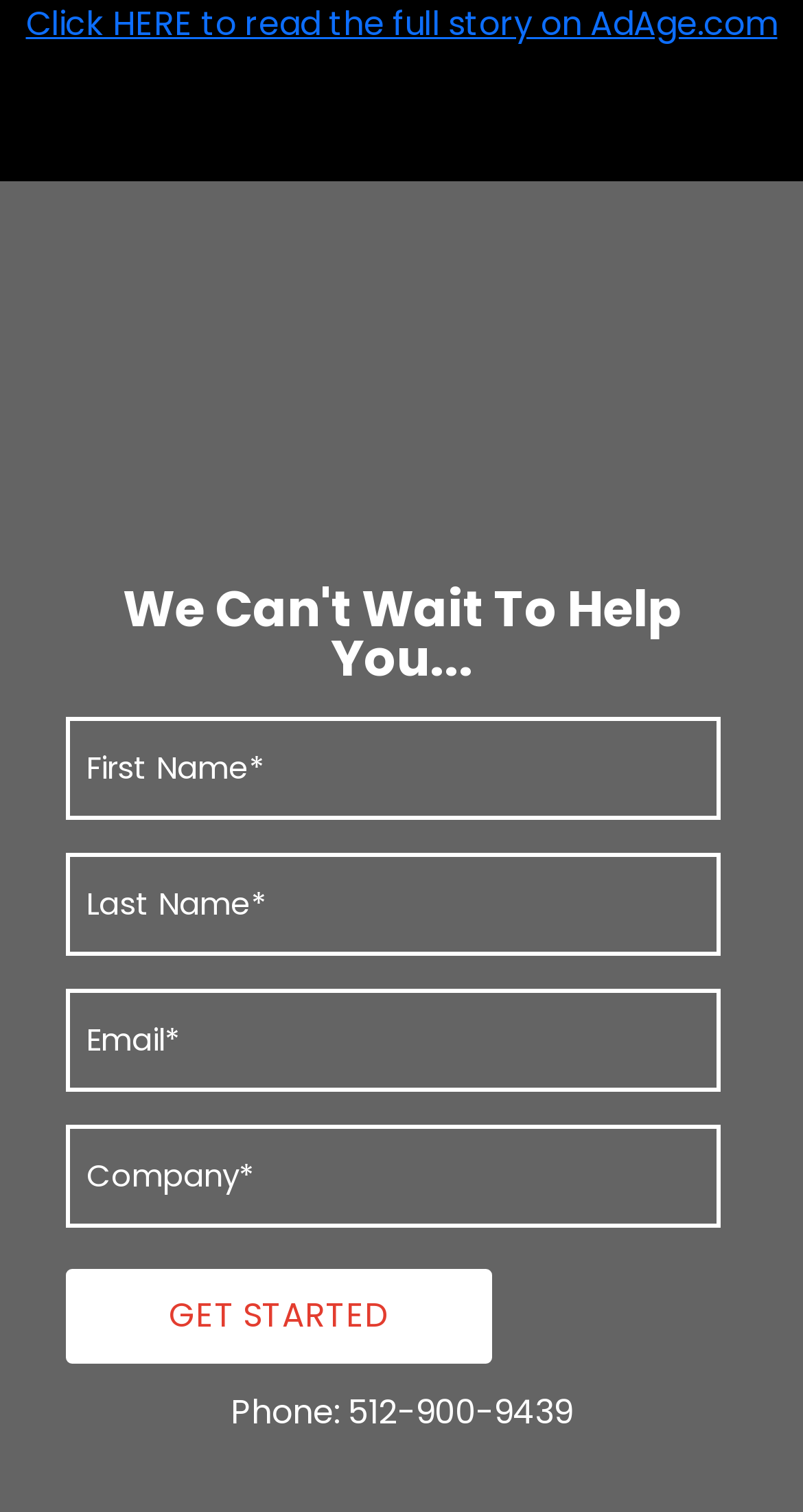Please provide a short answer using a single word or phrase for the question:
How many textboxes are required on the webpage?

4